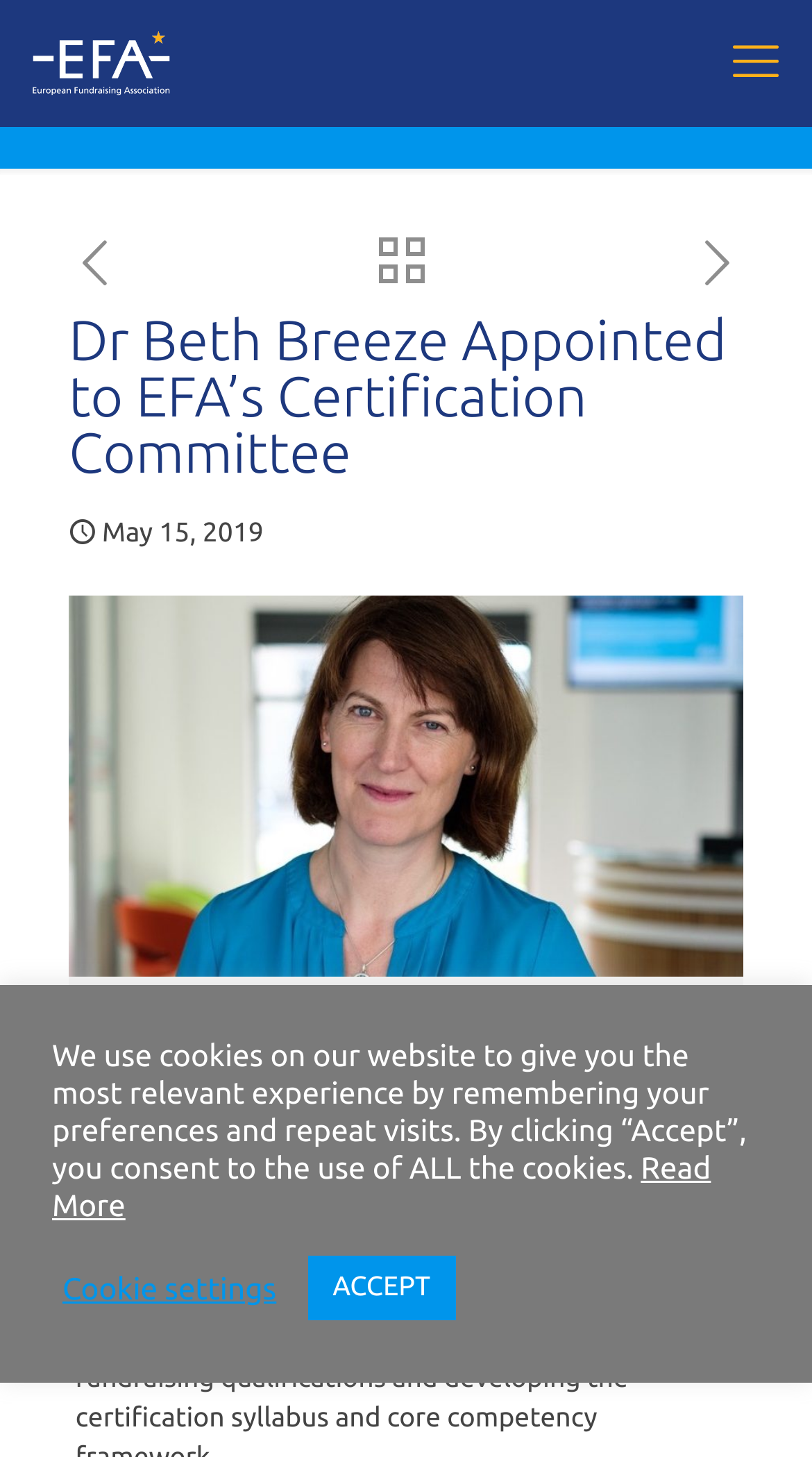Using the information shown in the image, answer the question with as much detail as possible: What is the purpose of the committee that Dr Beth Breeze is appointed to?

The answer can be found in the text on the webpage, which mentions 'EFA’s certification committee'. This indicates that the purpose of the committee is related to certification.